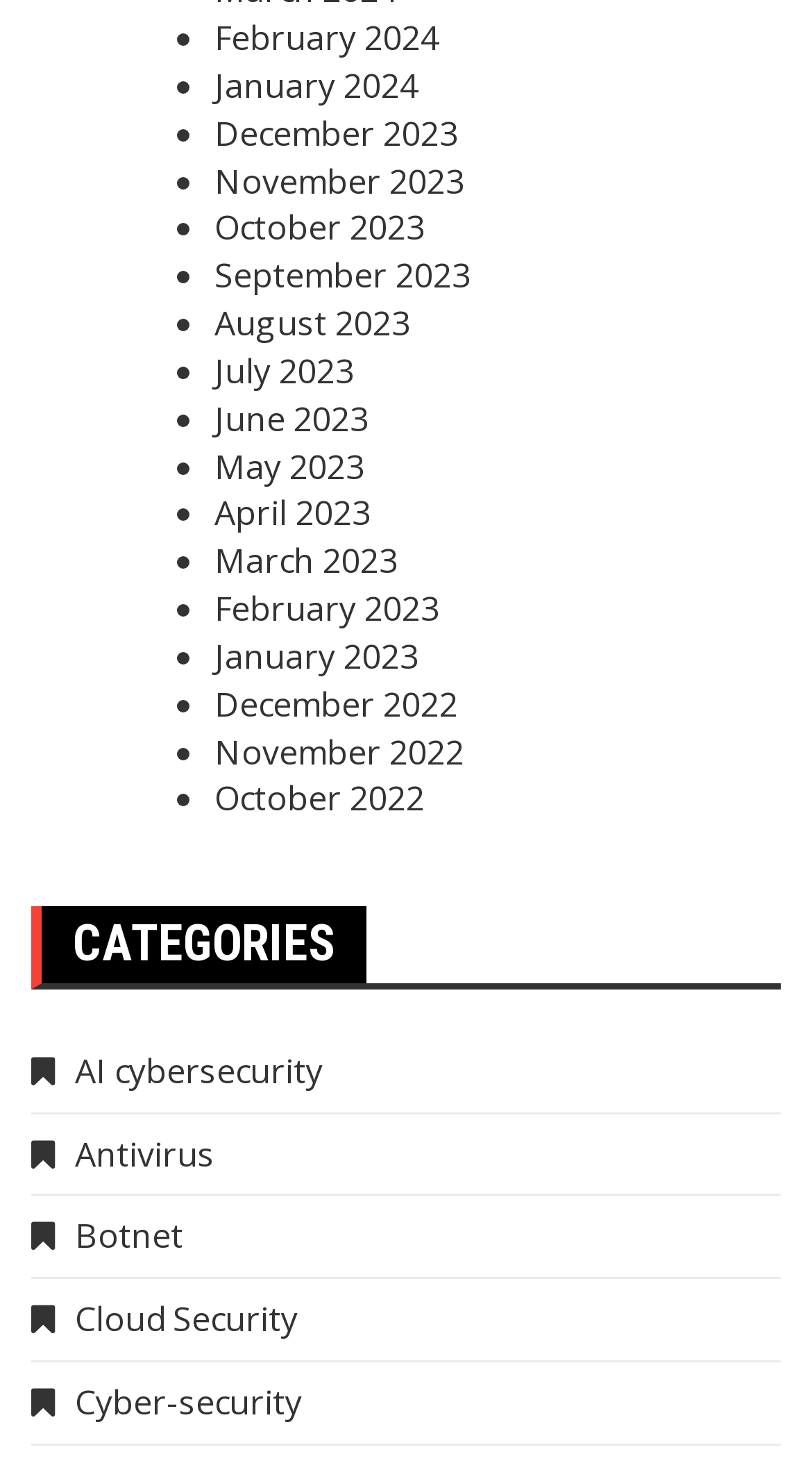Can you find the bounding box coordinates for the element that needs to be clicked to execute this instruction: "Click on February 2024"? The coordinates should be given as four float numbers between 0 and 1, i.e., [left, top, right, bottom].

[0.264, 0.01, 0.541, 0.041]